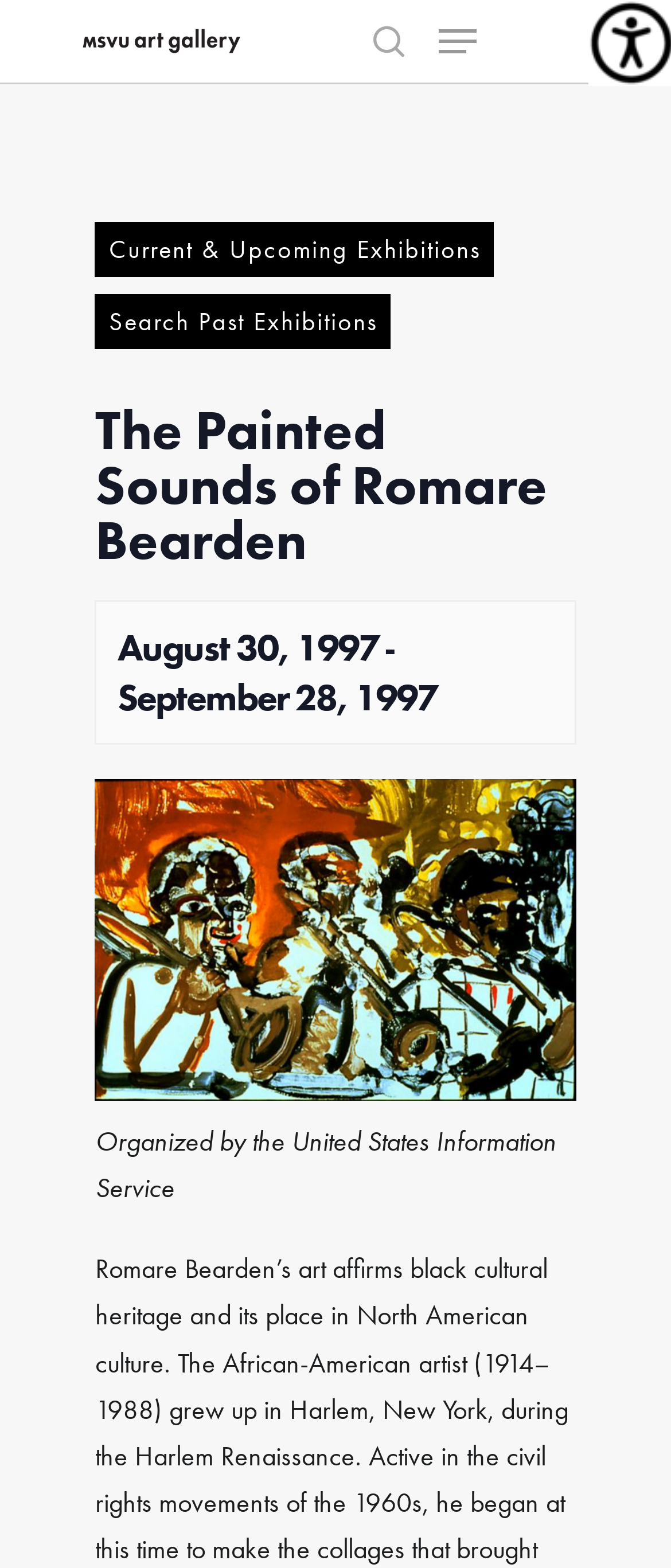Determine the bounding box coordinates of the element that should be clicked to execute the following command: "expand navigation menu".

[0.654, 0.015, 0.71, 0.037]